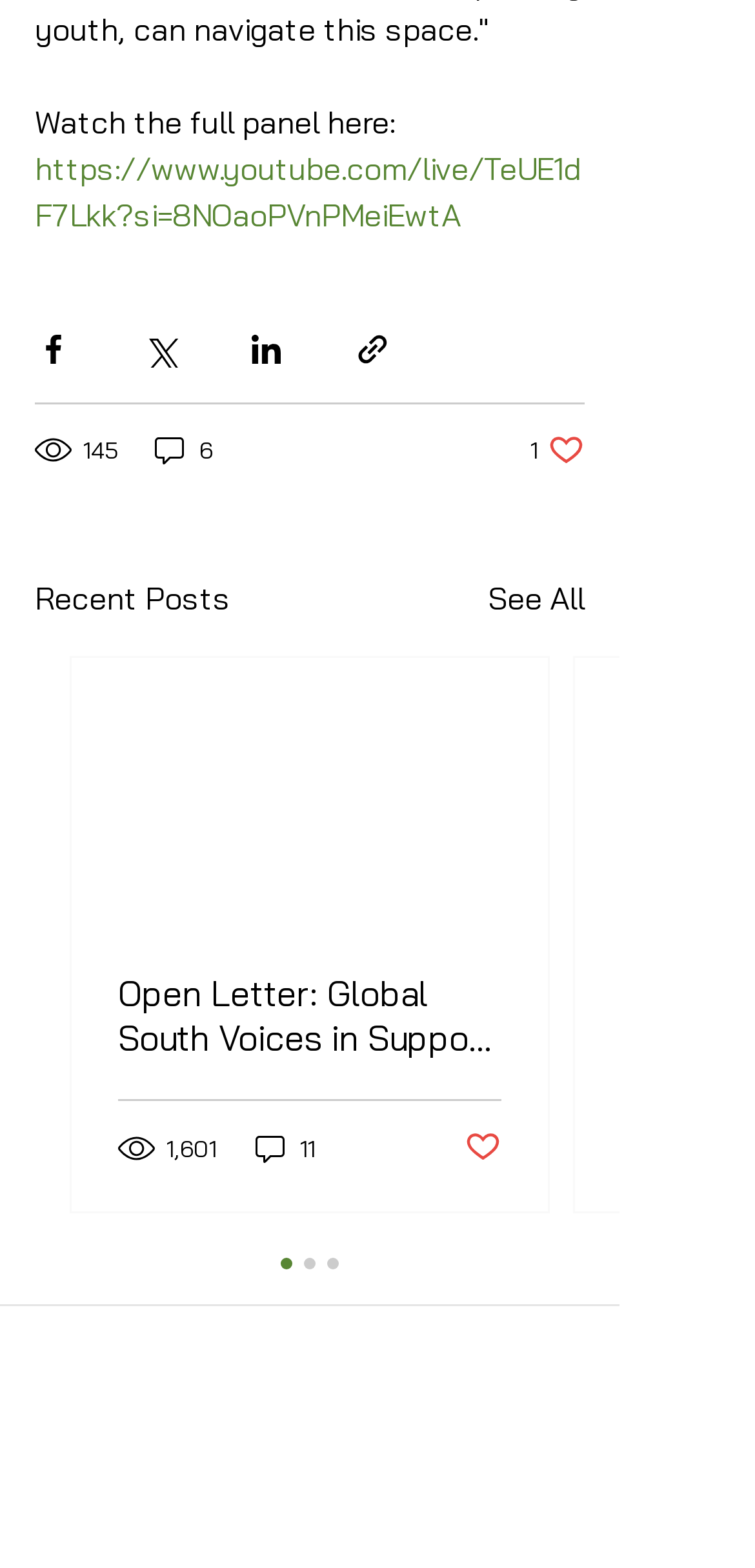Please identify the bounding box coordinates of the element on the webpage that should be clicked to follow this instruction: "View comments". The bounding box coordinates should be given as four float numbers between 0 and 1, formatted as [left, top, right, bottom].

[0.2, 0.275, 0.287, 0.299]